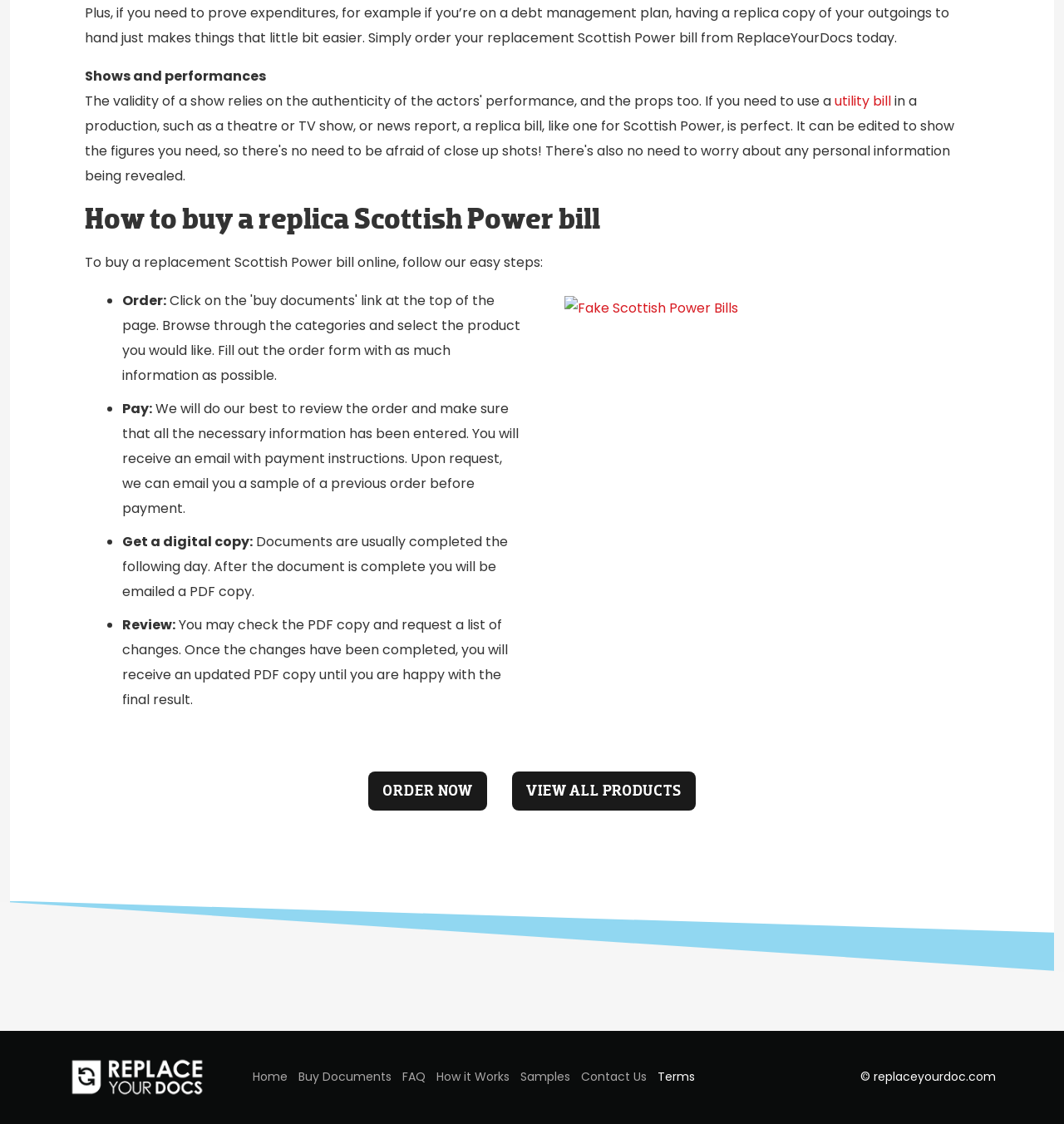Can you identify the bounding box coordinates of the clickable region needed to carry out this instruction: 'Order a replacement Scottish Power bill'? The coordinates should be four float numbers within the range of 0 to 1, stated as [left, top, right, bottom].

[0.346, 0.686, 0.458, 0.721]